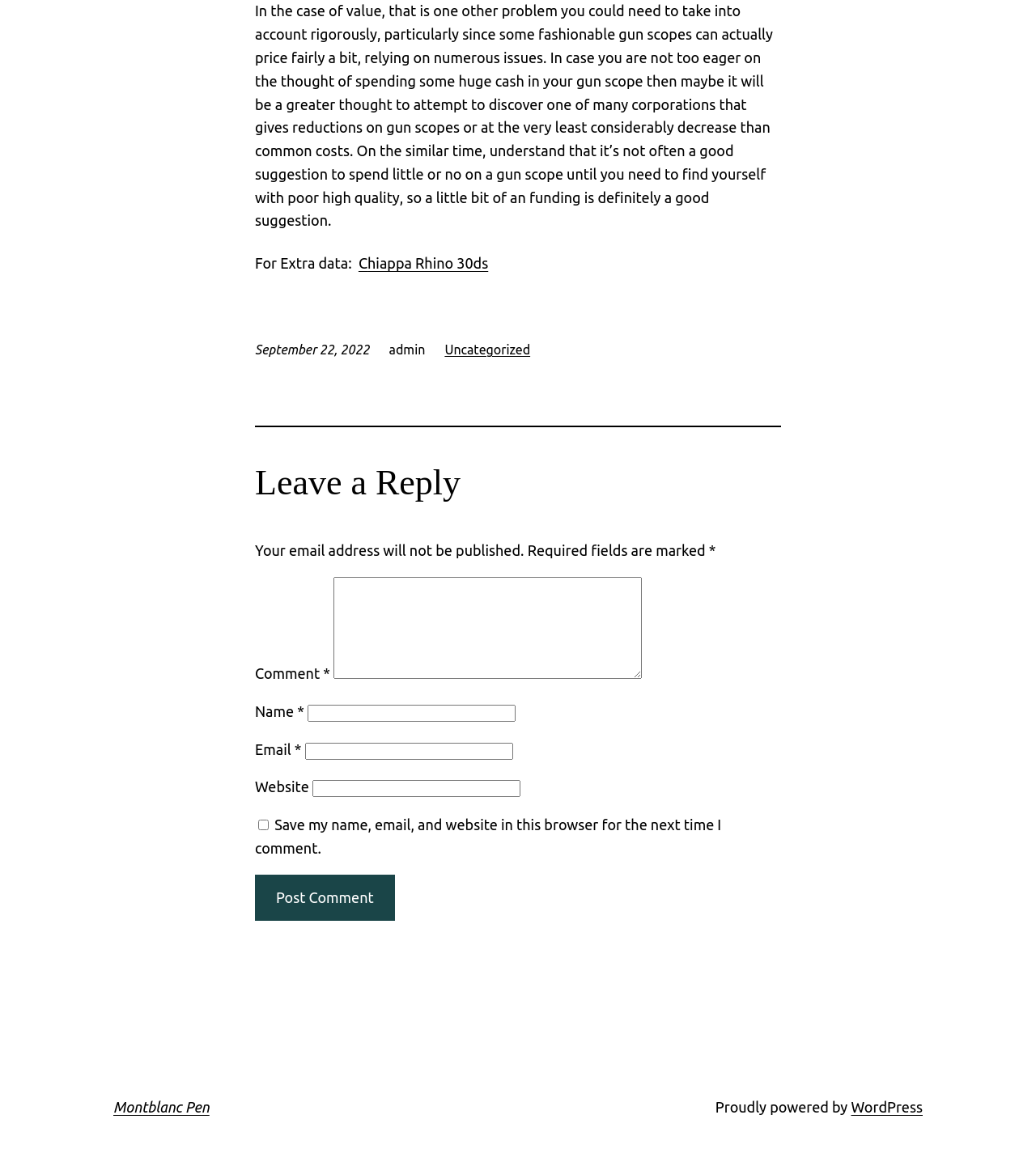Kindly provide the bounding box coordinates of the section you need to click on to fulfill the given instruction: "Click on the 'TECH' link".

None